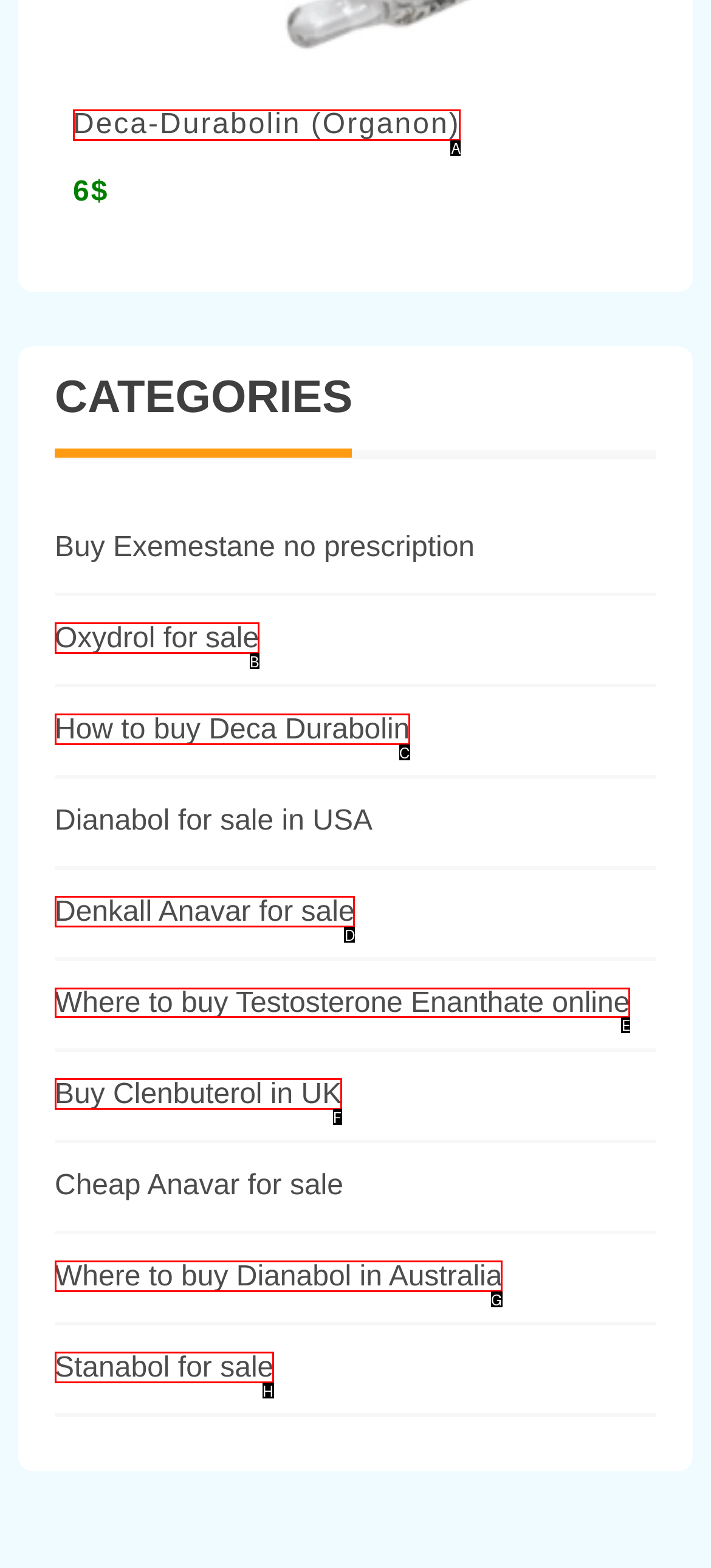What option should I click on to execute the task: Check Where to buy Testosterone Enanthate online link? Give the letter from the available choices.

E